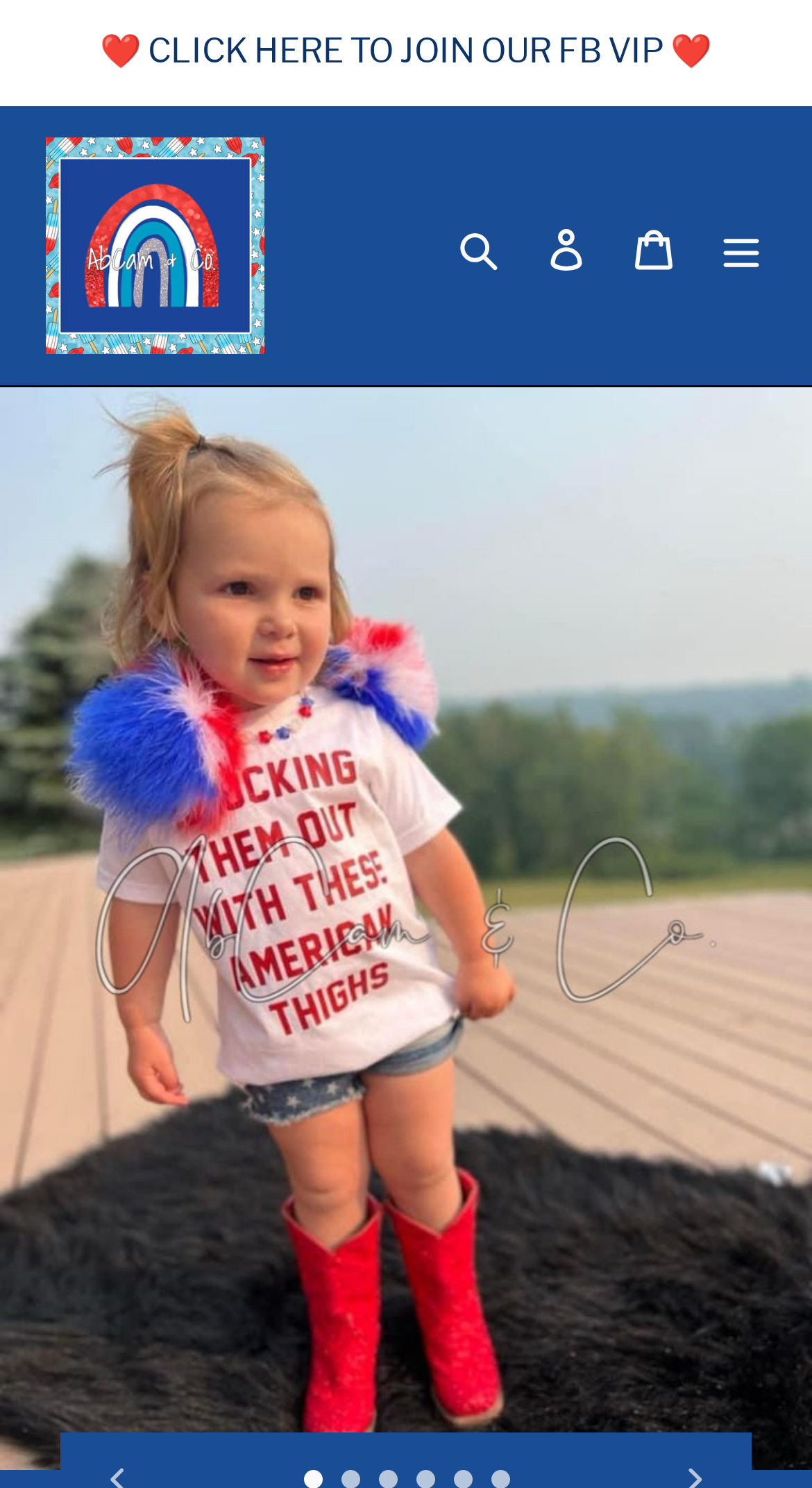Articulate a complete and detailed caption of the webpage elements.

This webpage is an online shop for handmade jewelry, specifically a momma and daughter duo shop. At the top of the page, there is an announcement section with a link to join the shop's Facebook VIP group. Below this section, the shop's logo, "AbCam & Co.", is displayed as a heading with an accompanying image. 

To the right of the logo, there are three links: "Search", "Log in", and "Cart". A "Menu" button is also located in this area, which controls the mobile navigation menu. 

The main content of the page is a slideshow that takes up most of the screen. At the top right corner of the slideshow, there is a "Close" button with an "×" symbol. 

Below the slideshow, there are two headings: "Join us!" and "Sign up to receive exclusive updates about flash sales, discounts, and more!". Under the second heading, there is a text box to input an email address and a "Continue" button to submit the email address.